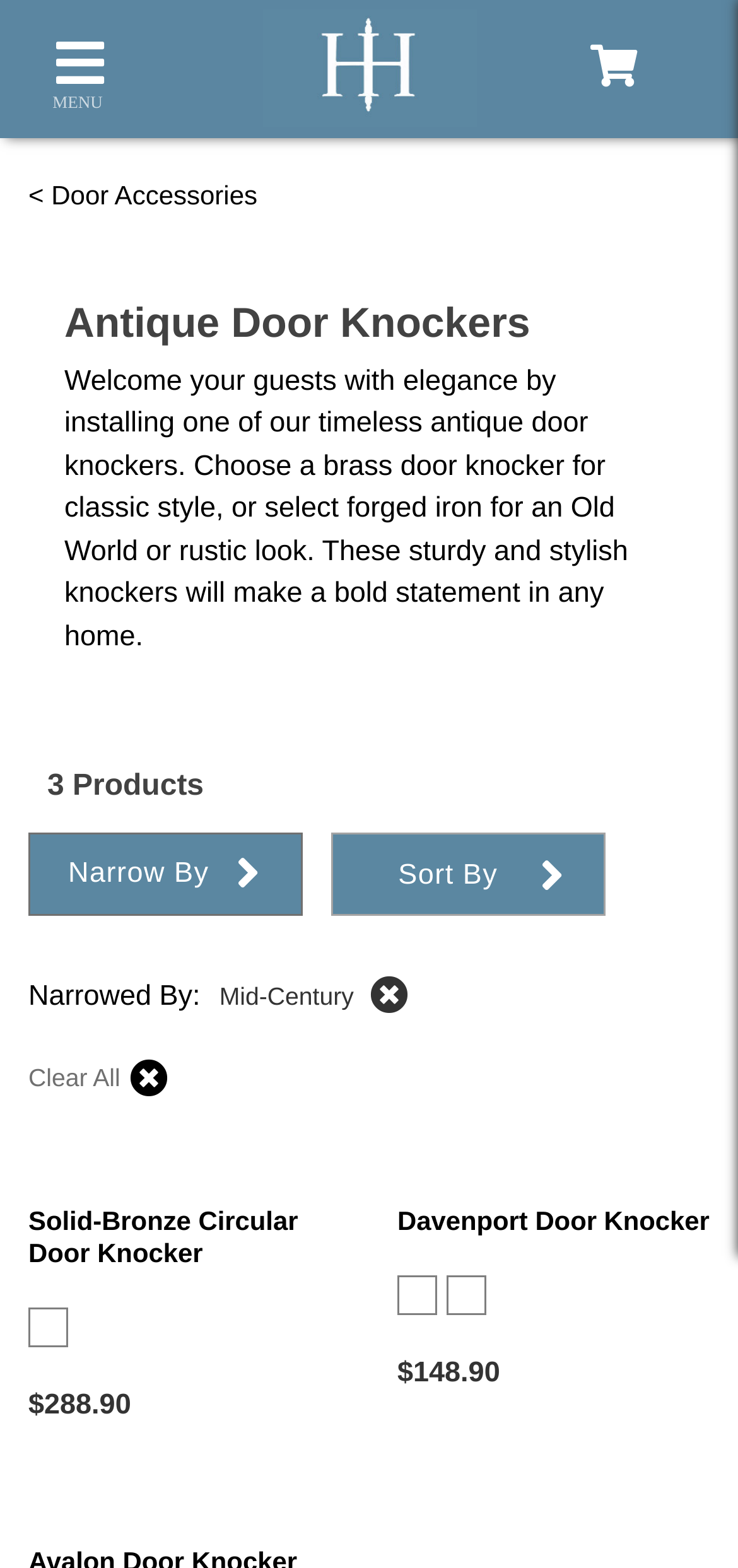Please locate the bounding box coordinates of the element that should be clicked to achieve the given instruction: "Search for a patient".

None